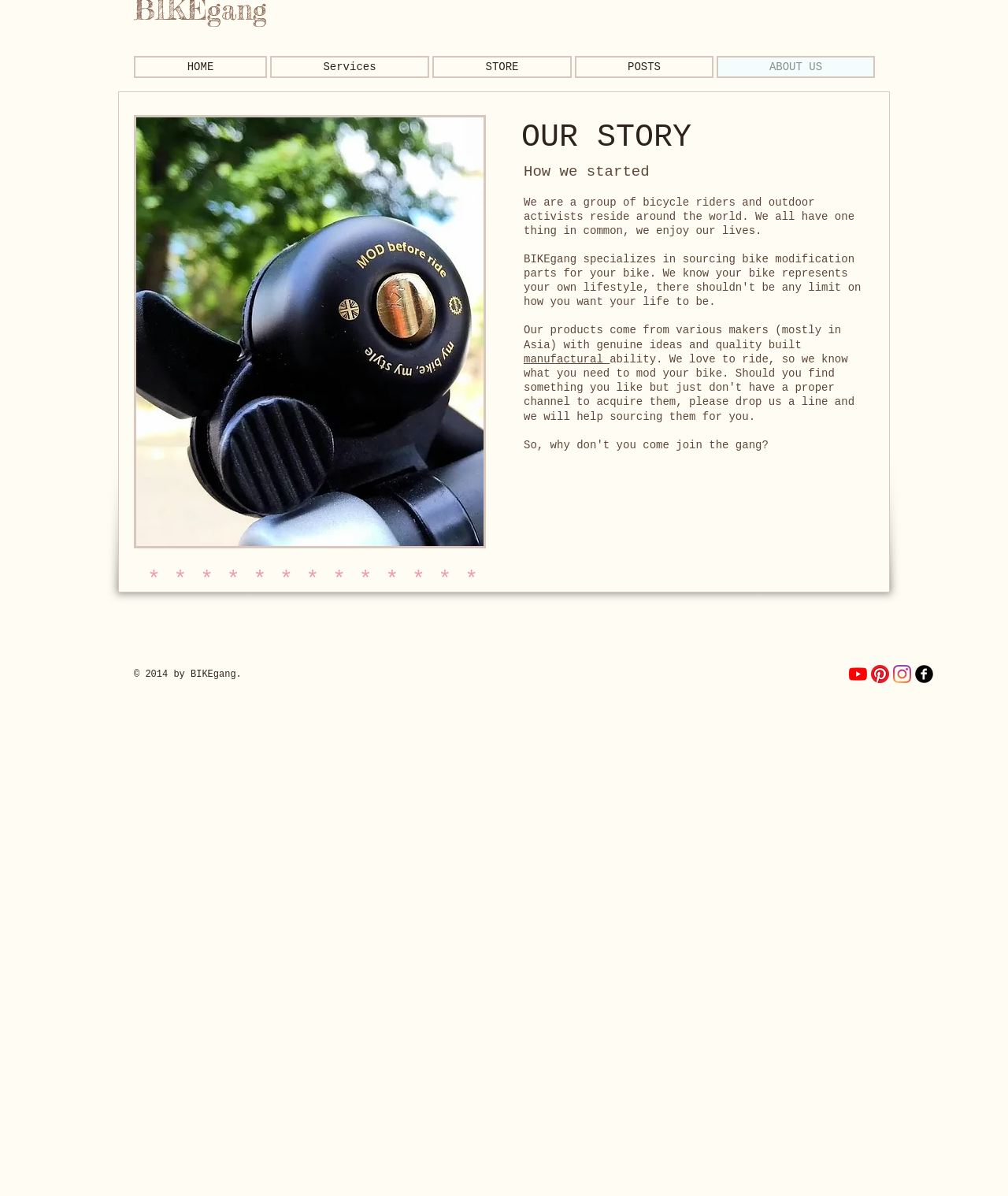Provide the bounding box coordinates in the format (top-left x, top-left y, bottom-right x, bottom-right y). All values are floating point numbers between 0 and 1. Determine the bounding box coordinate of the UI element described as: ABOUT US

[0.711, 0.046, 0.868, 0.065]